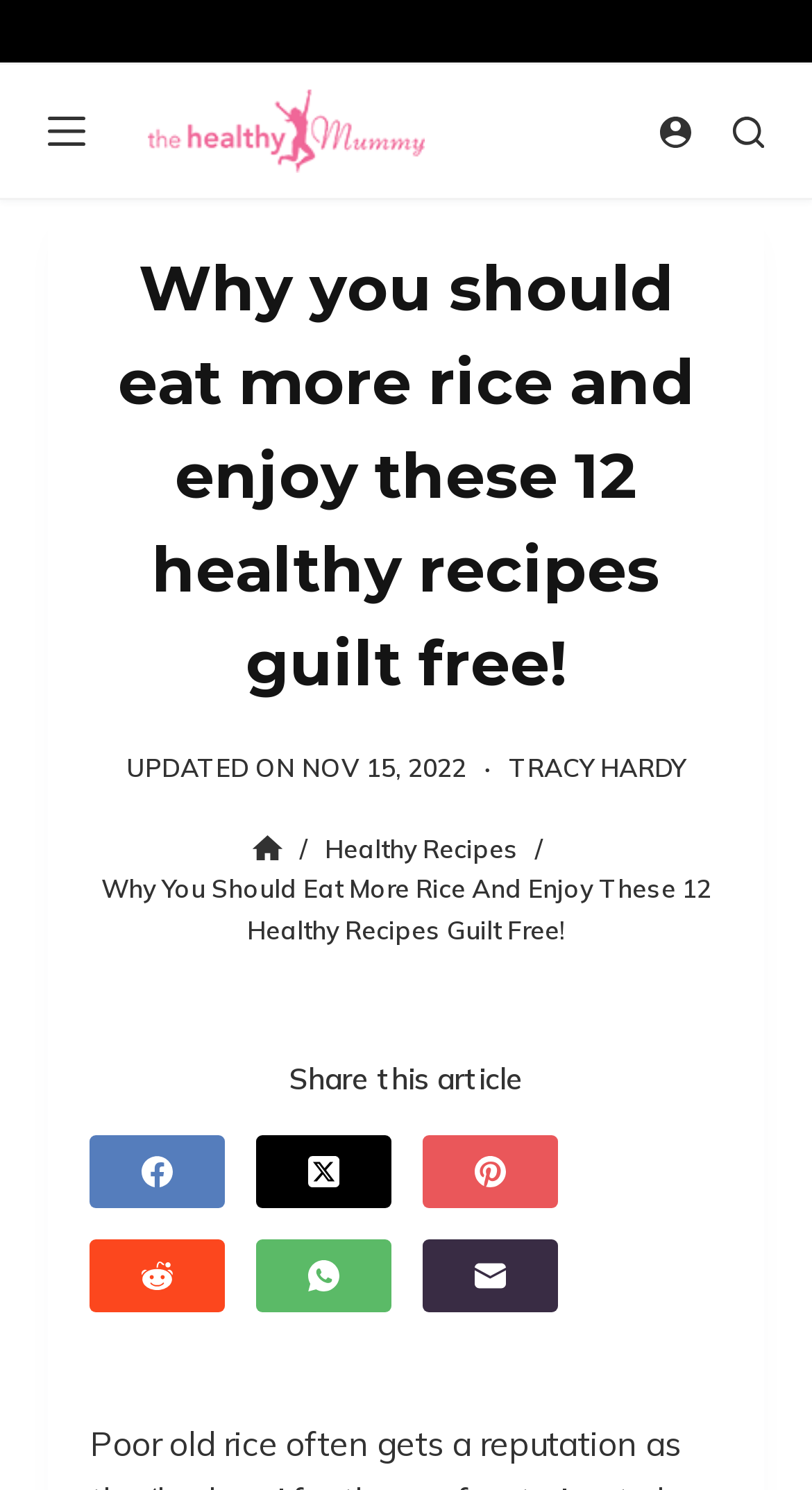Locate the UI element described by aria-label="drawer" and provide its bounding box coordinates. Use the format (top-left x, top-left y, bottom-right x, bottom-right y) with all values as floating point numbers between 0 and 1.

None